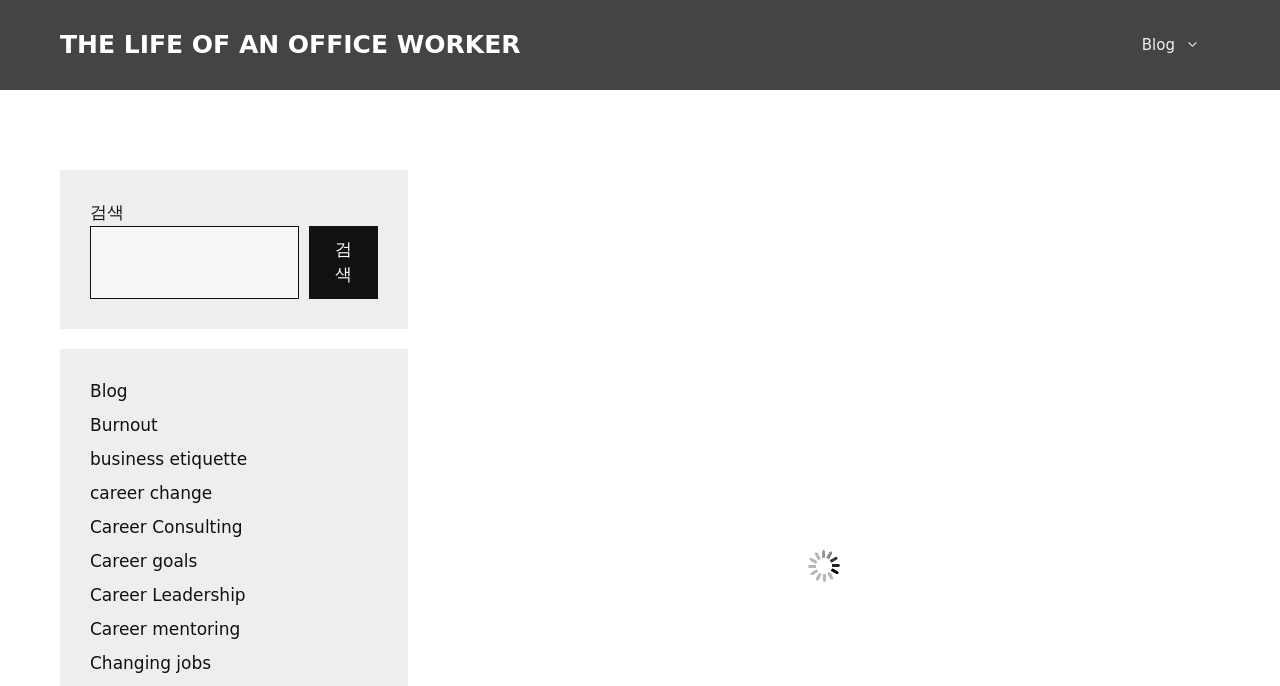Identify the bounding box coordinates for the UI element described as: "Blog". The coordinates should be provided as four floats between 0 and 1: [left, top, right, bottom].

[0.07, 0.555, 0.1, 0.584]